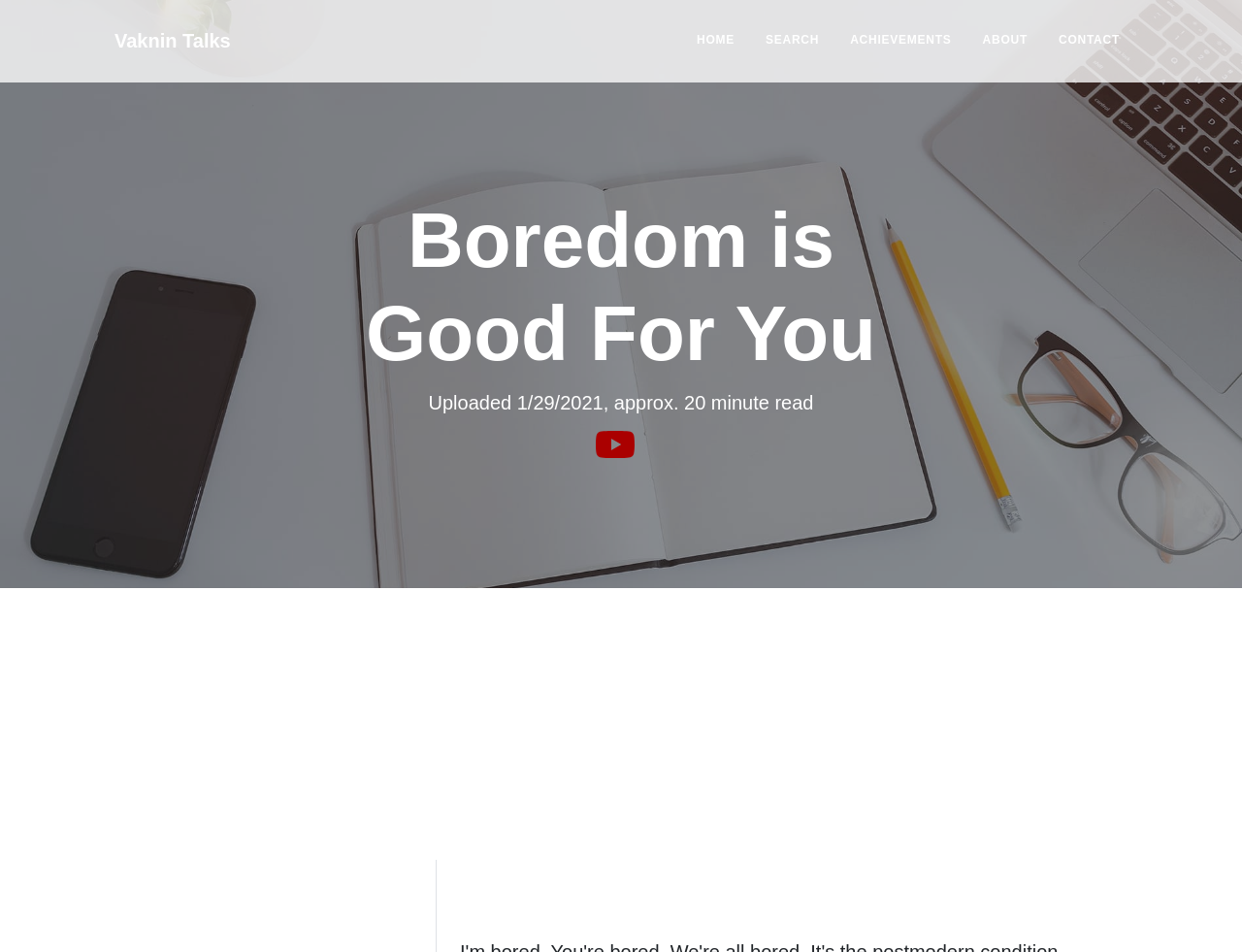Answer the question with a single word or phrase: 
What is the alternative platform to read the article?

YouTube